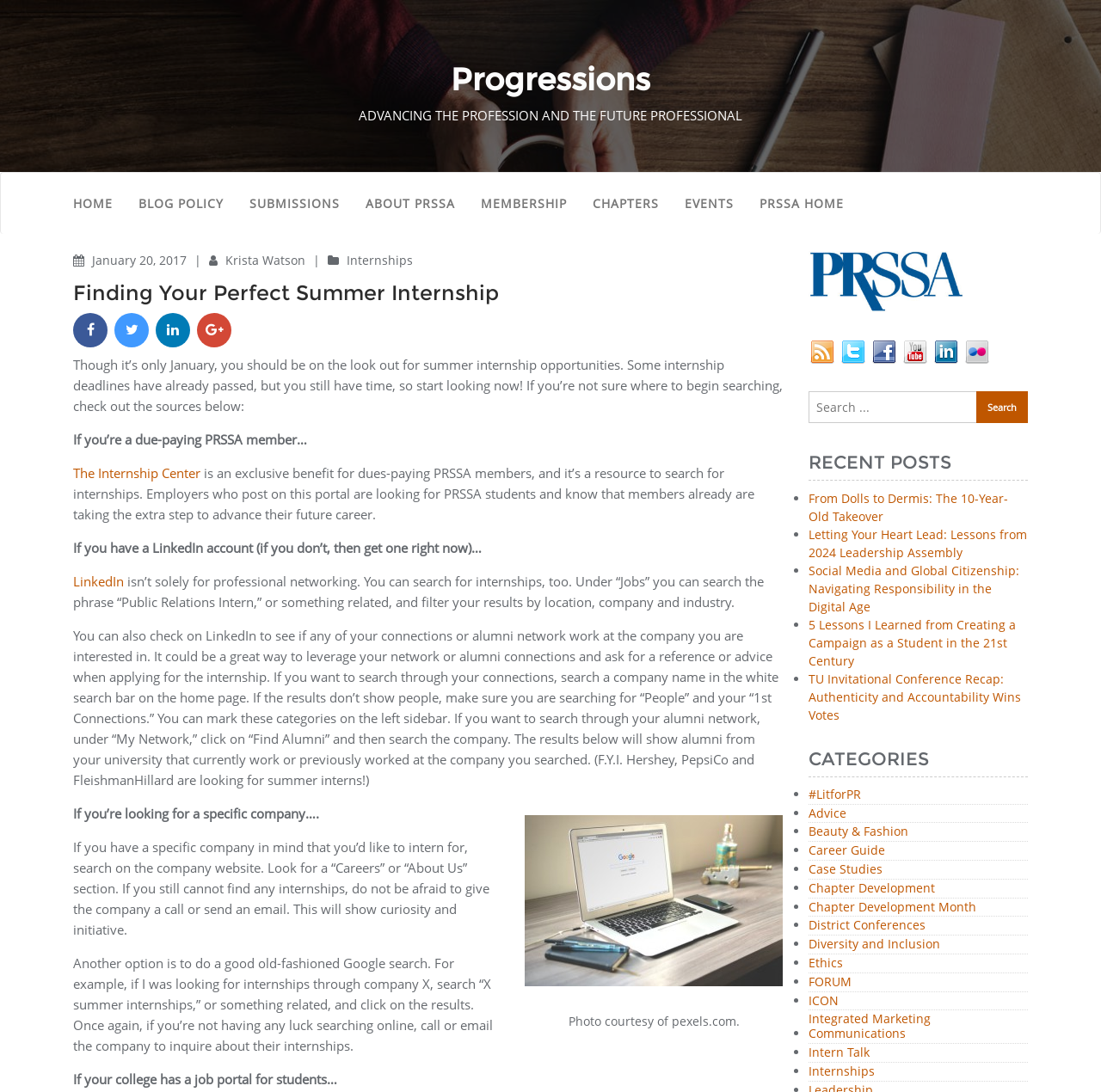Bounding box coordinates are specified in the format (top-left x, top-left y, bottom-right x, bottom-right y). All values are floating point numbers bounded between 0 and 1. Please provide the bounding box coordinate of the region this sentence describes: parent_node: Photo courtesy of pexels.com.

[0.477, 0.747, 0.711, 0.903]